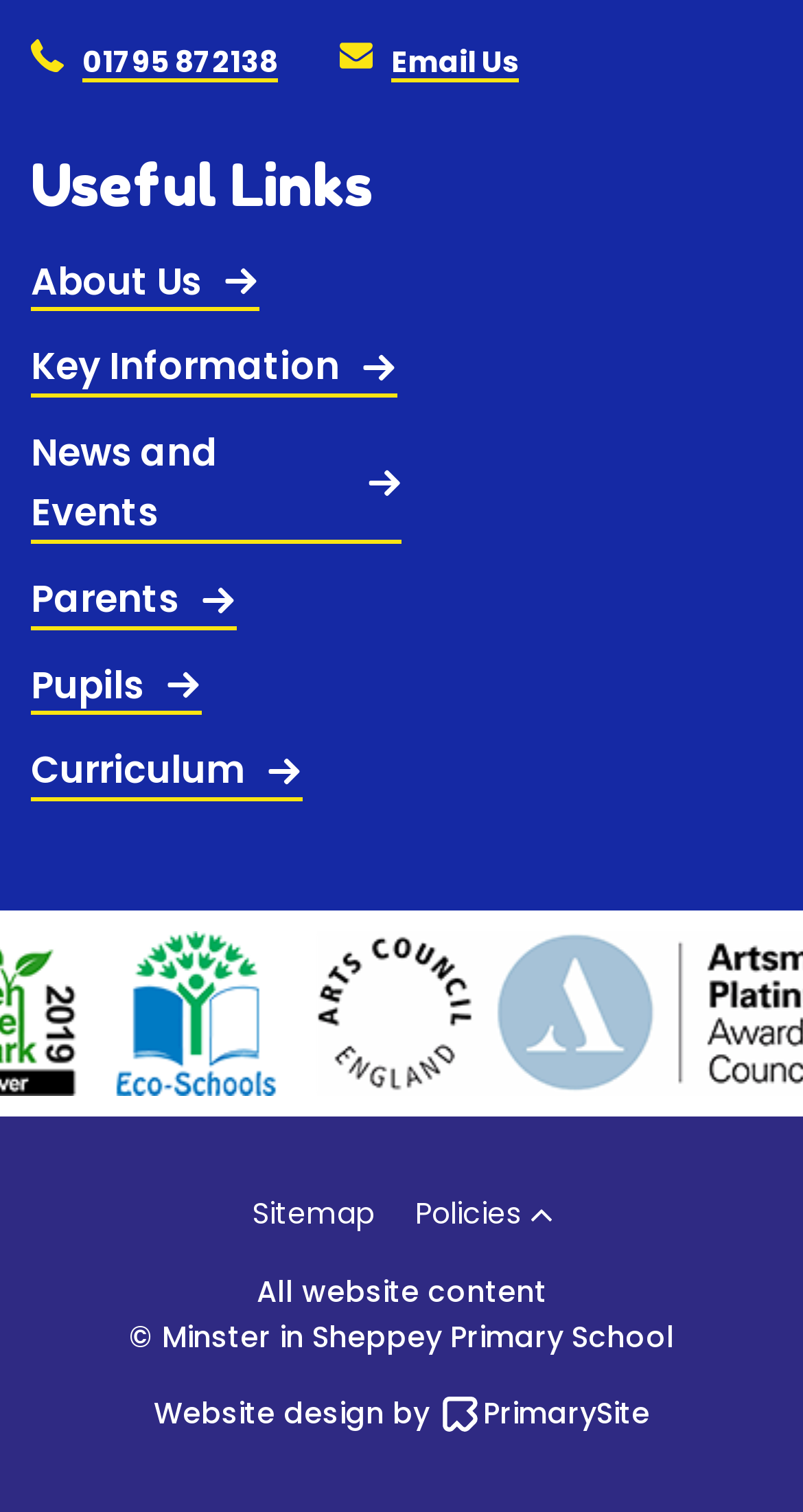Specify the bounding box coordinates of the area to click in order to follow the given instruction: "Learn about the school."

[0.038, 0.167, 0.323, 0.206]